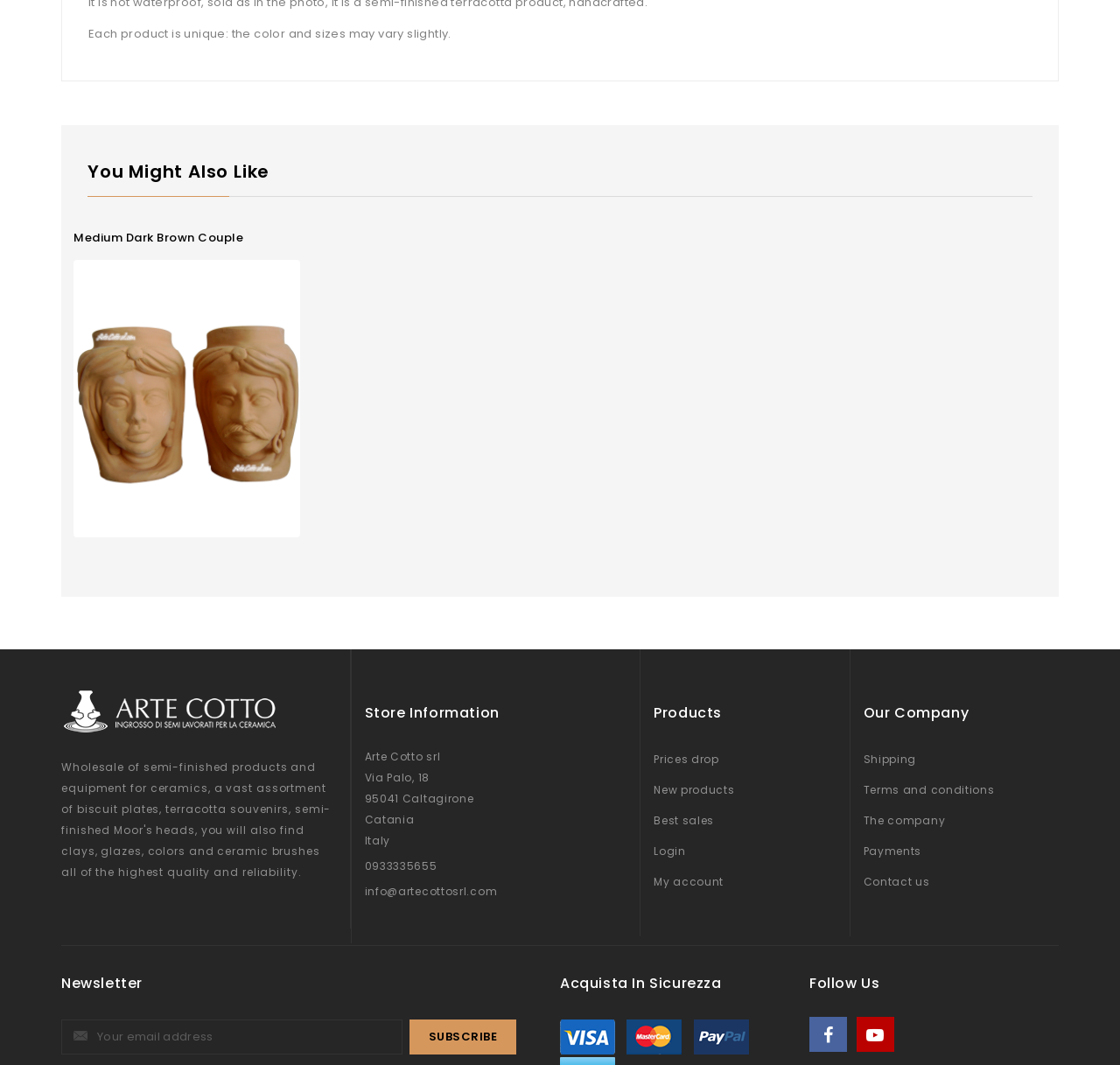What social media platforms can I follow the company on?
Provide a comprehensive and detailed answer to the question.

The company's social media presence can be found in the 'Follow Us' section, where links to their Facebook and YouTube pages are provided.